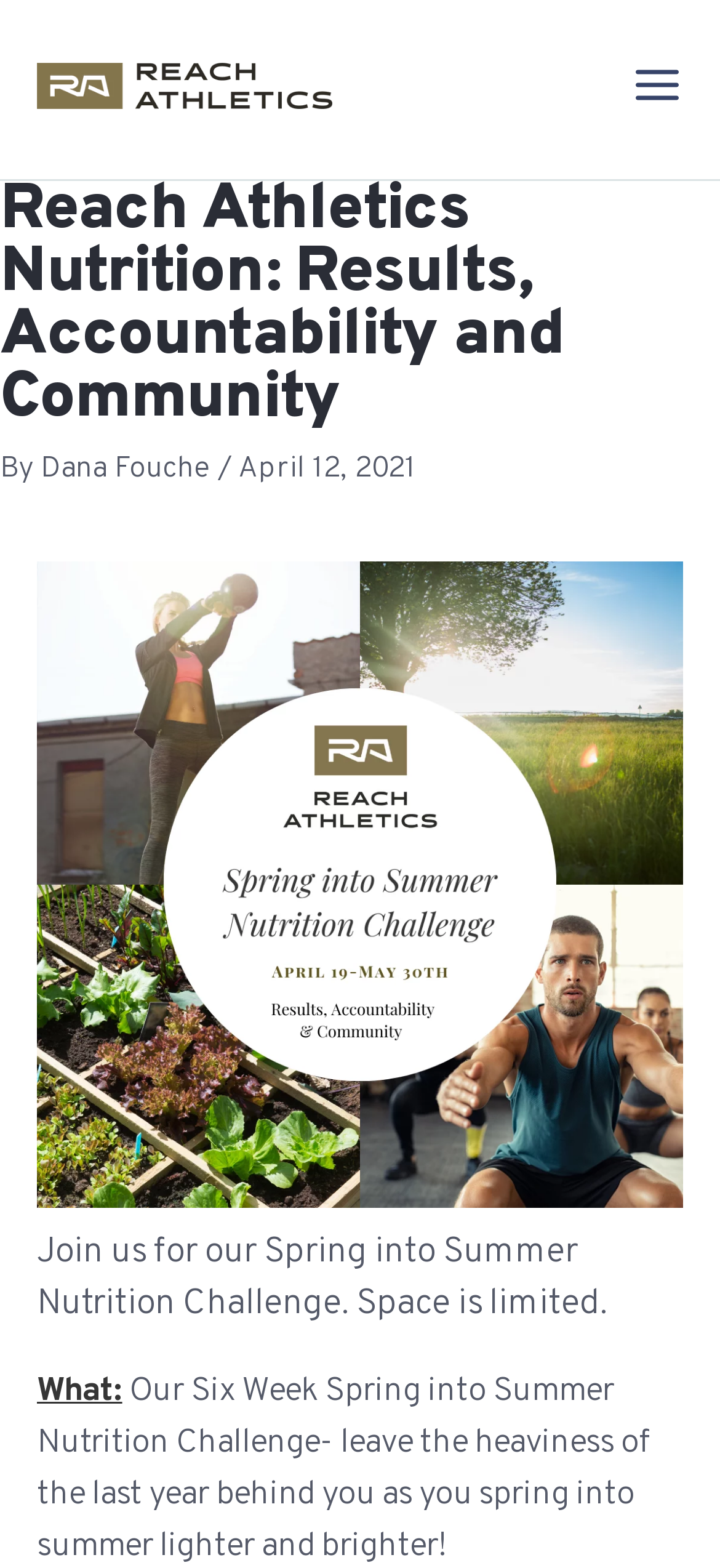What is the name of the nutrition challenge?
Look at the screenshot and provide an in-depth answer.

I found the answer by looking at the figure element with the caption 'Join us for our Spring into Summer Nutrition Challenge. Space is limited.' which indicates that the challenge is called Spring into Summer Nutrition Challenge.